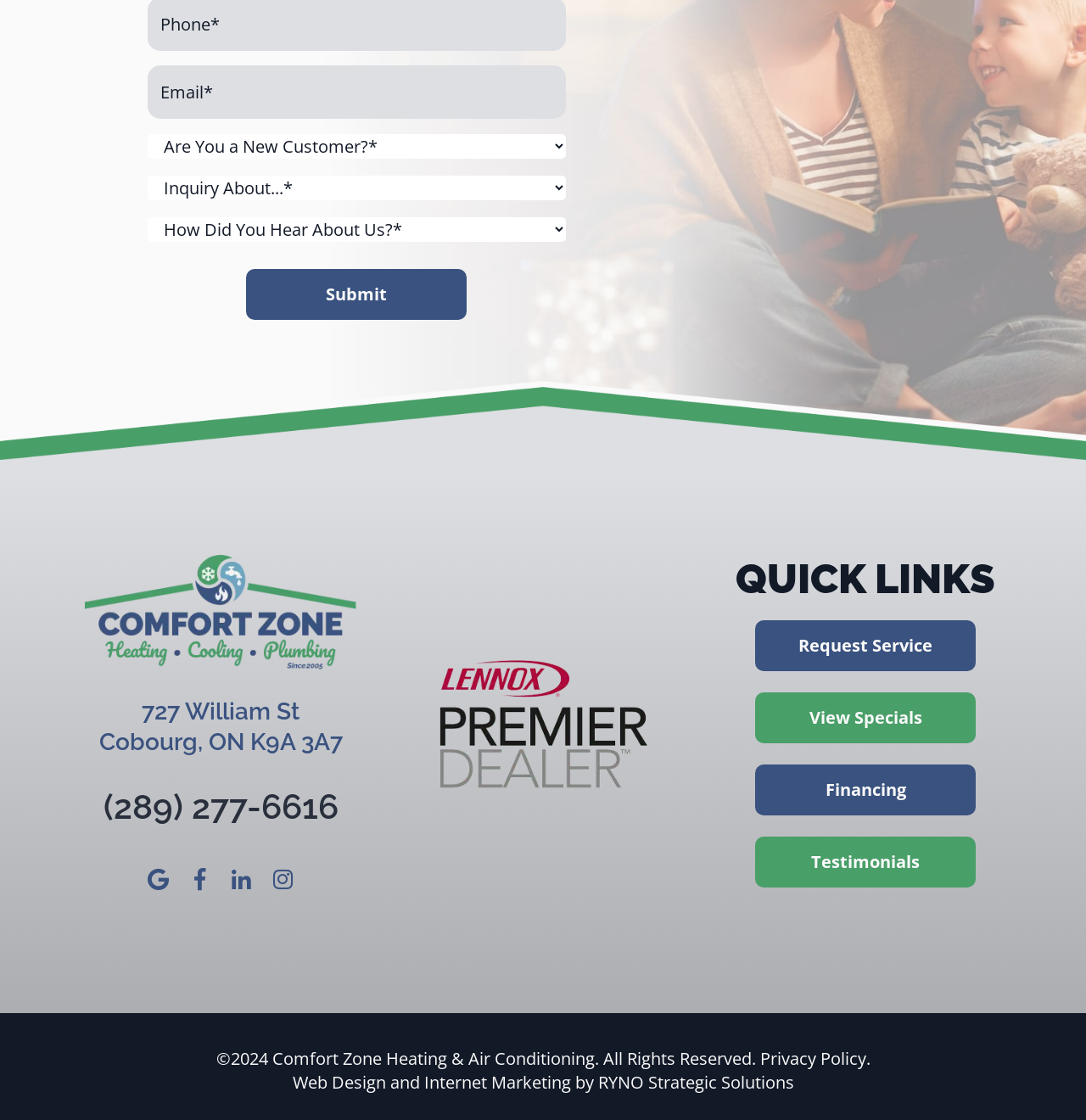Can you determine the bounding box coordinates of the area that needs to be clicked to fulfill the following instruction: "Click the Submit button"?

[0.227, 0.24, 0.43, 0.286]